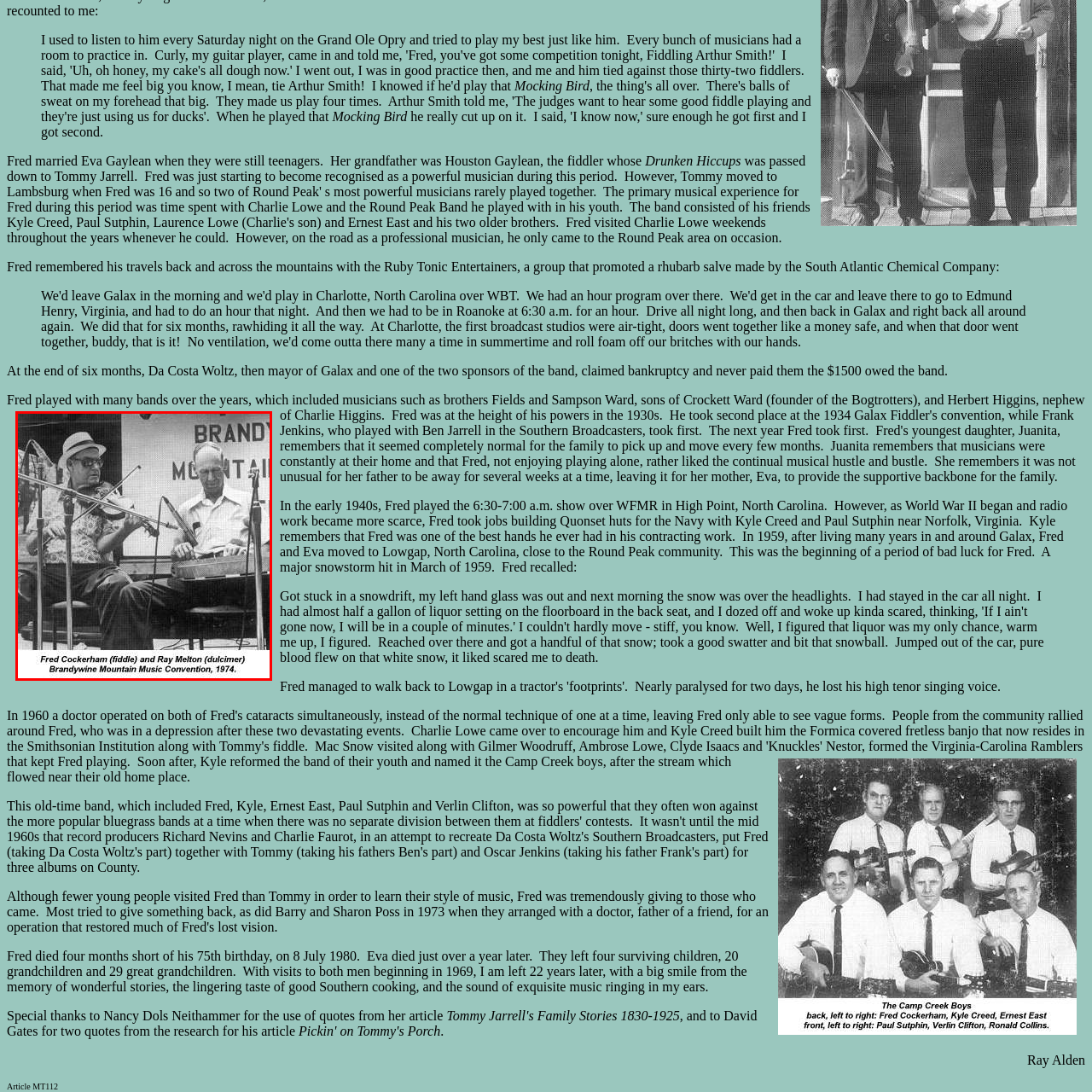Explain in detail what is happening within the highlighted red bounding box in the image.

The image features Fred Cockerham and Ray Melton performing at the Brandywine Mountain Music Convention in 1974. Fred Cockerham, known for his exceptional fiddling skills, is seen playing with a focused expression, showcasing his dedication to the craft. Beside him, Ray Melton plays the dulcimer, adding a harmonious depth to their performance. The setting highlights a traditional music festival atmosphere, emphasizing the roots of Appalachian music. Both musicians contributed significantly to the preservation and celebration of this genre, making this moment a testament to their artistic legacy.